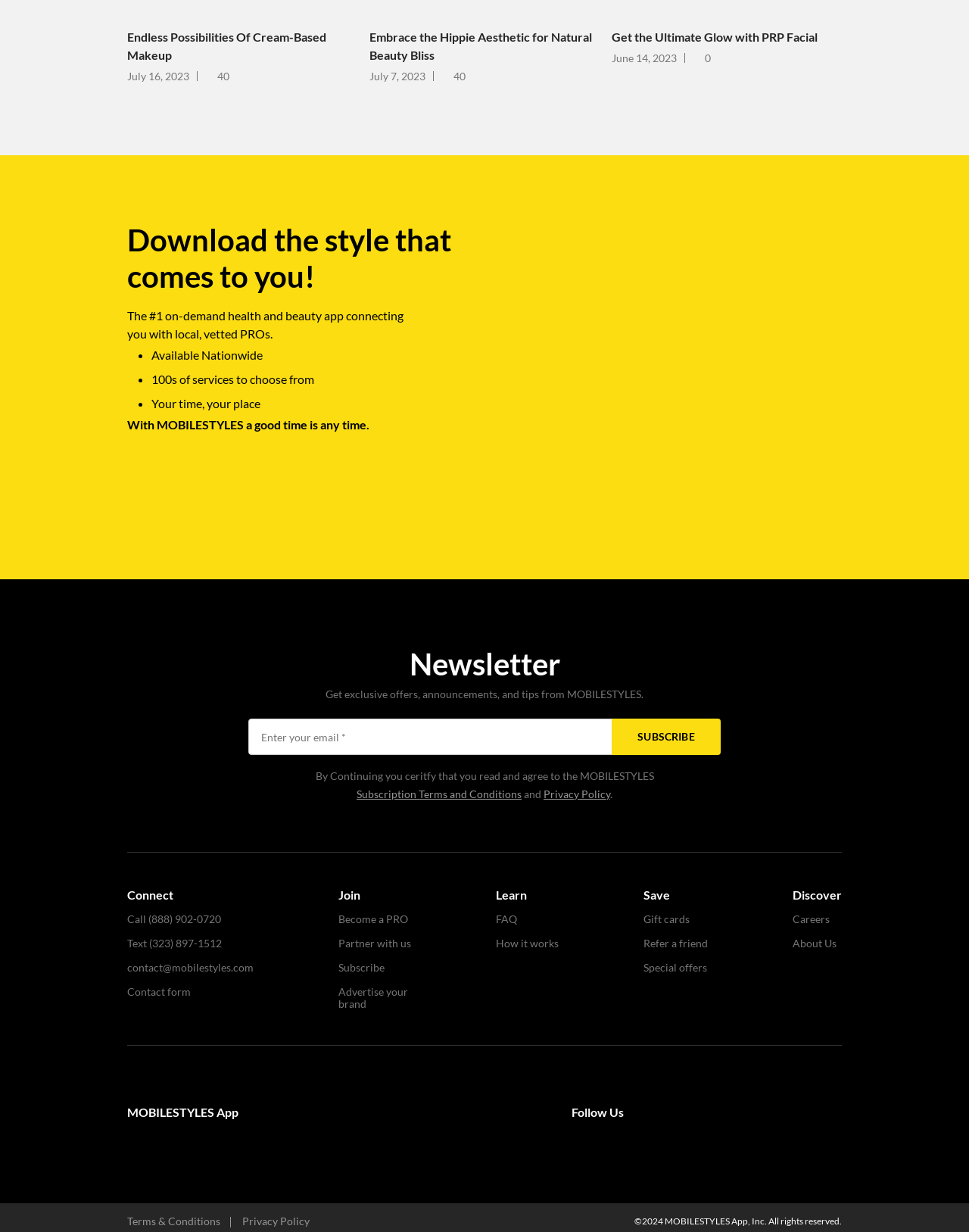What are the available platforms to download the app?
Could you give a comprehensive explanation in response to this question?

The available platforms to download the app can be found in the download section, where it is mentioned as 'Download from App Store' and 'Download from Google Play'.